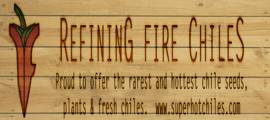Provide a short, one-word or phrase answer to the question below:
What is the website address of the company?

www.superhotchiles.com